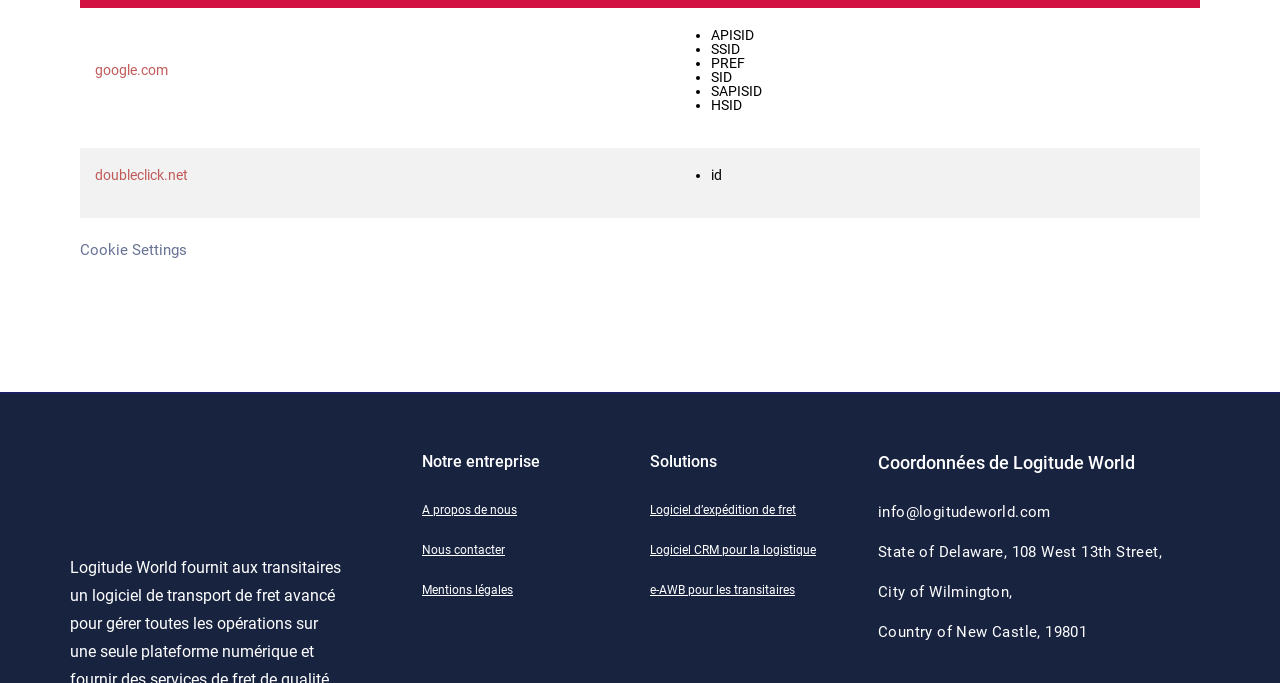Pinpoint the bounding box coordinates of the clickable area necessary to execute the following instruction: "visit google.com". The coordinates should be given as four float numbers between 0 and 1, namely [left, top, right, bottom].

[0.074, 0.09, 0.131, 0.114]